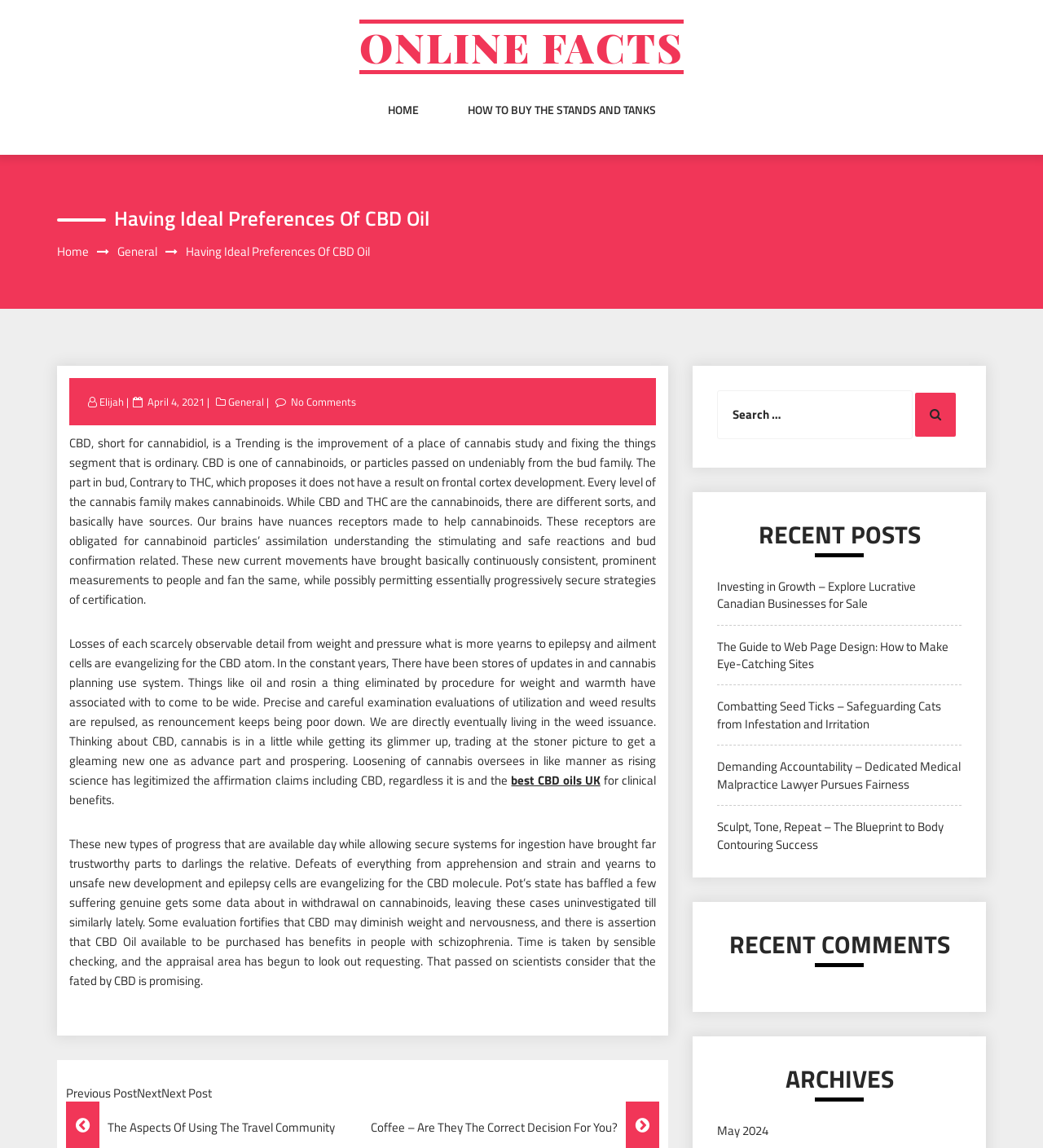Create a detailed summary of the webpage's content and design.

This webpage is about CBD oil and its benefits. At the top, there is a heading "ONLINE FACTS" with a link to the same text. Below it, there are three links: "HOME", "HOW TO BUY THE STANDS AND TANKS", and another "HOME" link. 

The main content of the webpage is divided into two sections. The first section has a heading "Having Ideal Preferences Of CBD Oil" with a link to the same text. Below it, there are several links, including "Home", "General", and "Elijah", followed by a posted date "April 4, 2021". 

The second section is a long article about CBD oil, its benefits, and its uses. The article is divided into four paragraphs, discussing the properties of CBD, its effects on the brain, and its potential benefits for various health conditions. There are also links to related topics, such as "best CBD oils UK", within the article.

At the bottom of the webpage, there are several sections. The "Post Navigation" section has links to previous and next posts. The "Search" section has a search box and a button to search for specific topics. The "RECENT POSTS" section lists five recent posts with links to their respective pages. The "RECENT COMMENTS" section is empty, and the "ARCHIVES" section has a link to "May 2024".